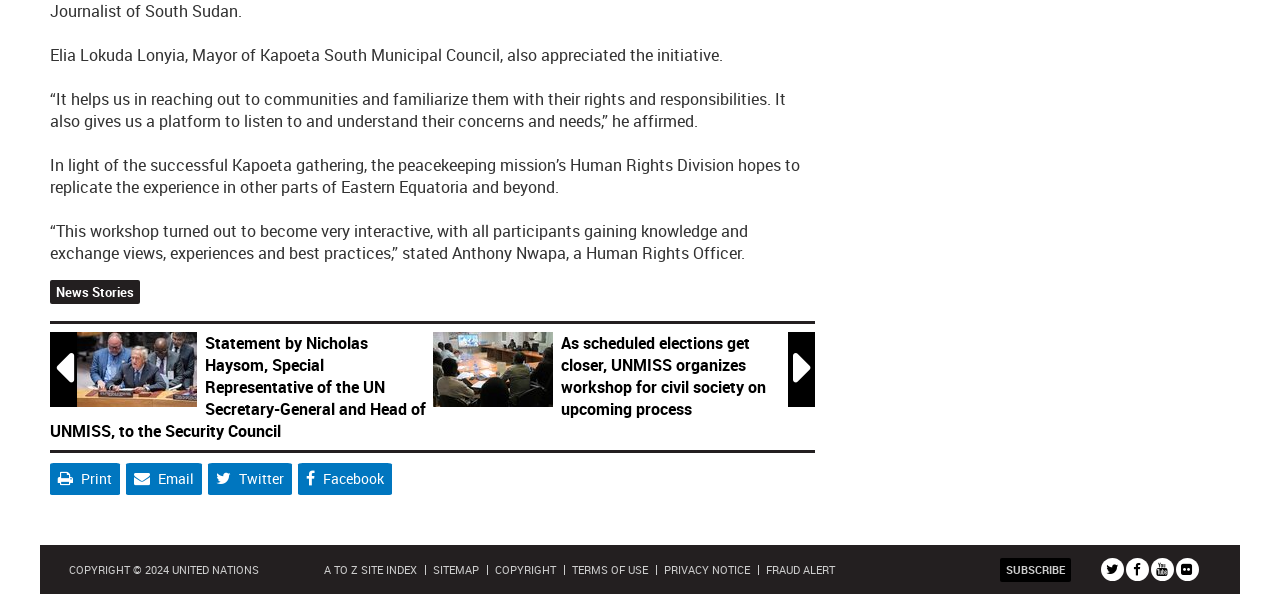Determine the bounding box coordinates for the HTML element mentioned in the following description: "Privacy notice". The coordinates should be a list of four floats ranging from 0 to 1, represented as [left, top, right, bottom].

[0.519, 0.947, 0.586, 0.972]